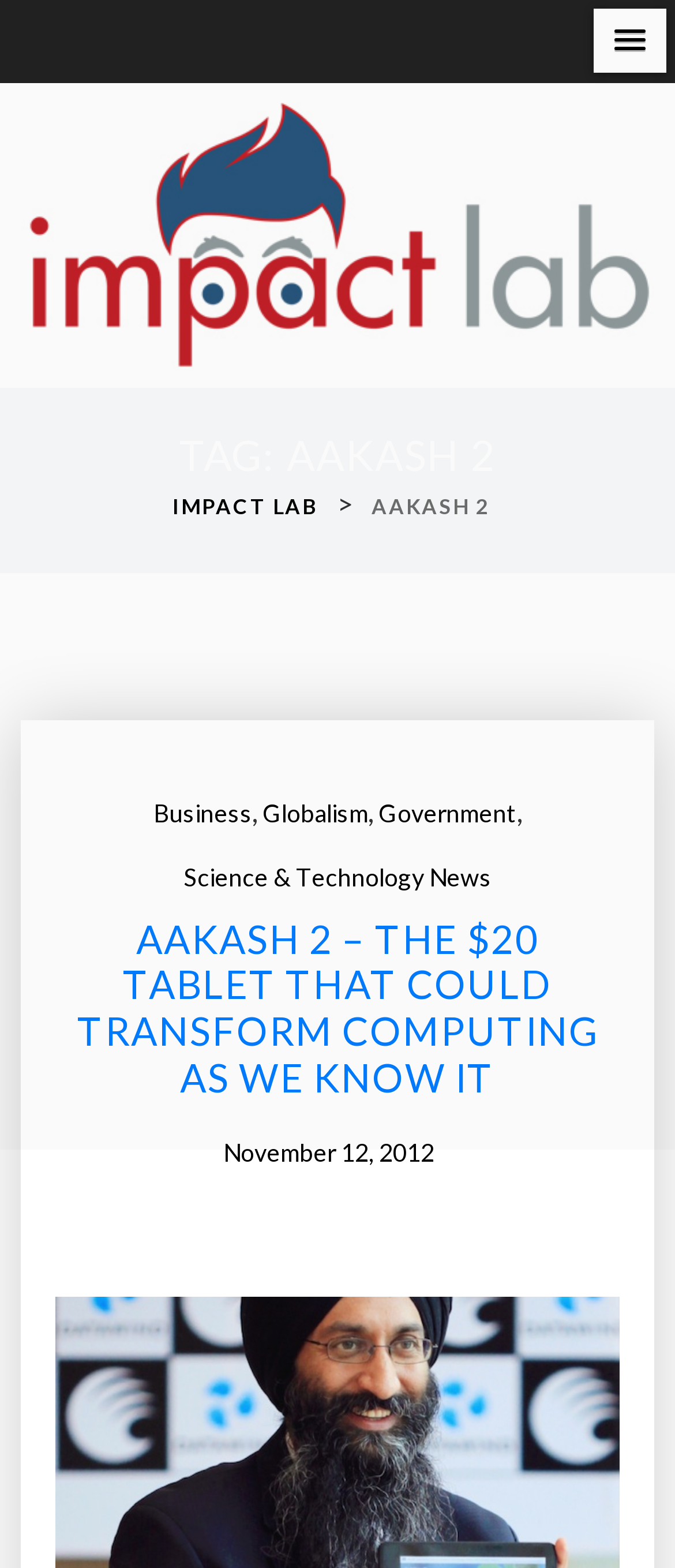Using details from the image, please answer the following question comprehensively:
How many categories are listed under the header?

There are 5 categories listed under the header, which are Business, Globalism, Government, Science & Technology News, and Impact Lab. These categories are found in the links 'Business', 'Globalism', 'Government', 'Science & Technology News', and 'Impact Lab'.